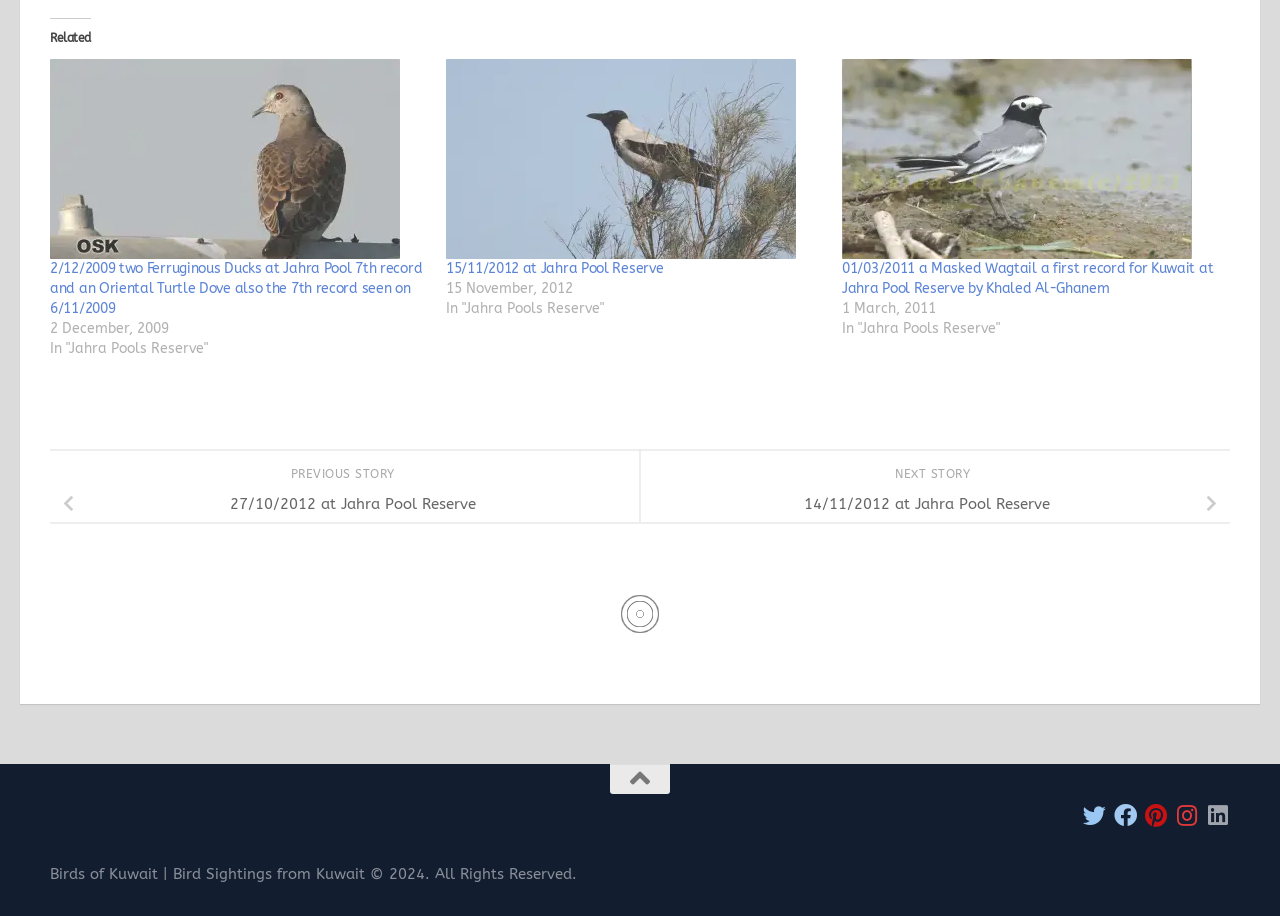Determine the bounding box coordinates of the clickable region to execute the instruction: "Go to NEXT STORY". The coordinates should be four float numbers between 0 and 1, denoted as [left, top, right, bottom].

[0.699, 0.51, 0.762, 0.525]